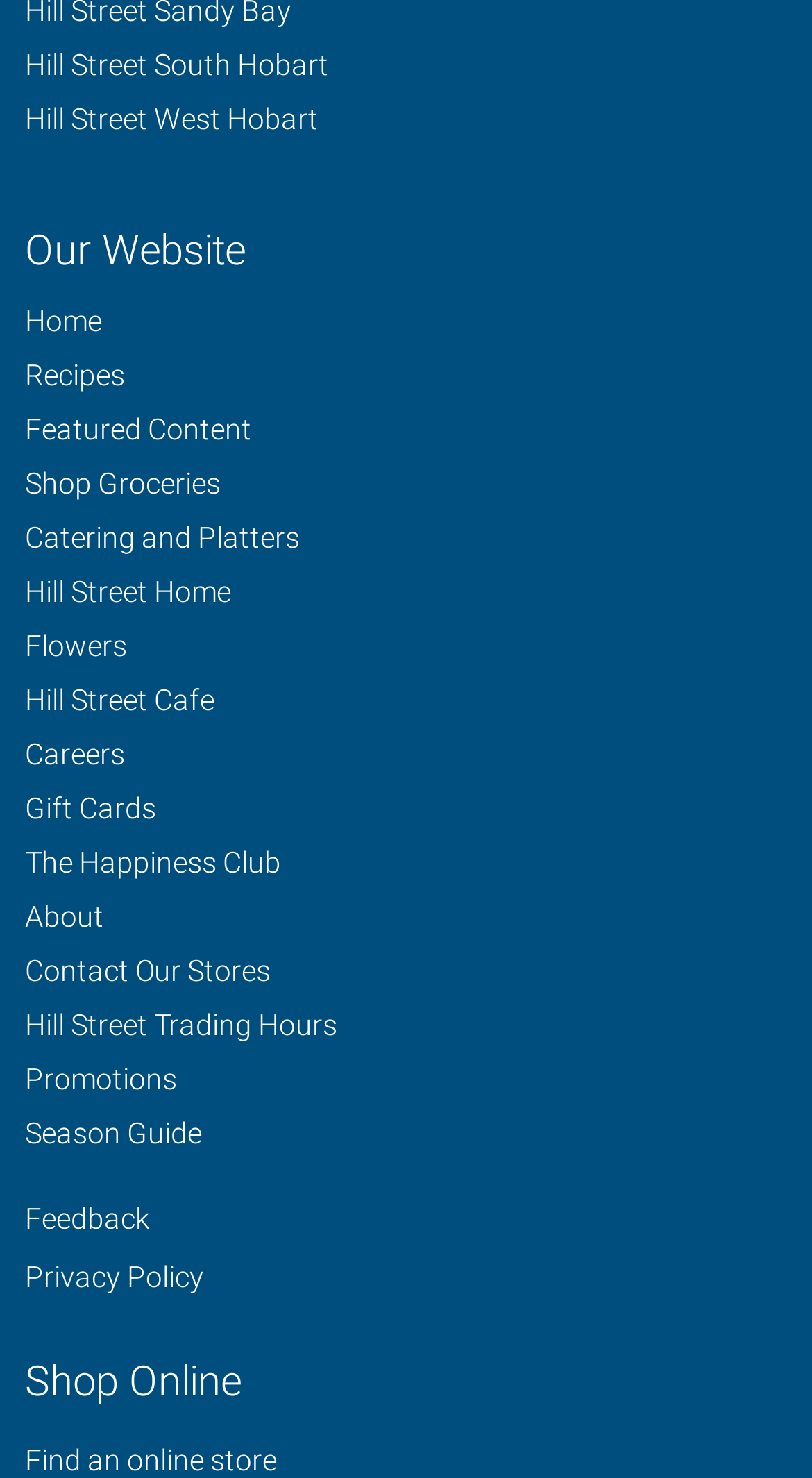Answer in one word or a short phrase: 
How many links are there in the main navigation menu?

17